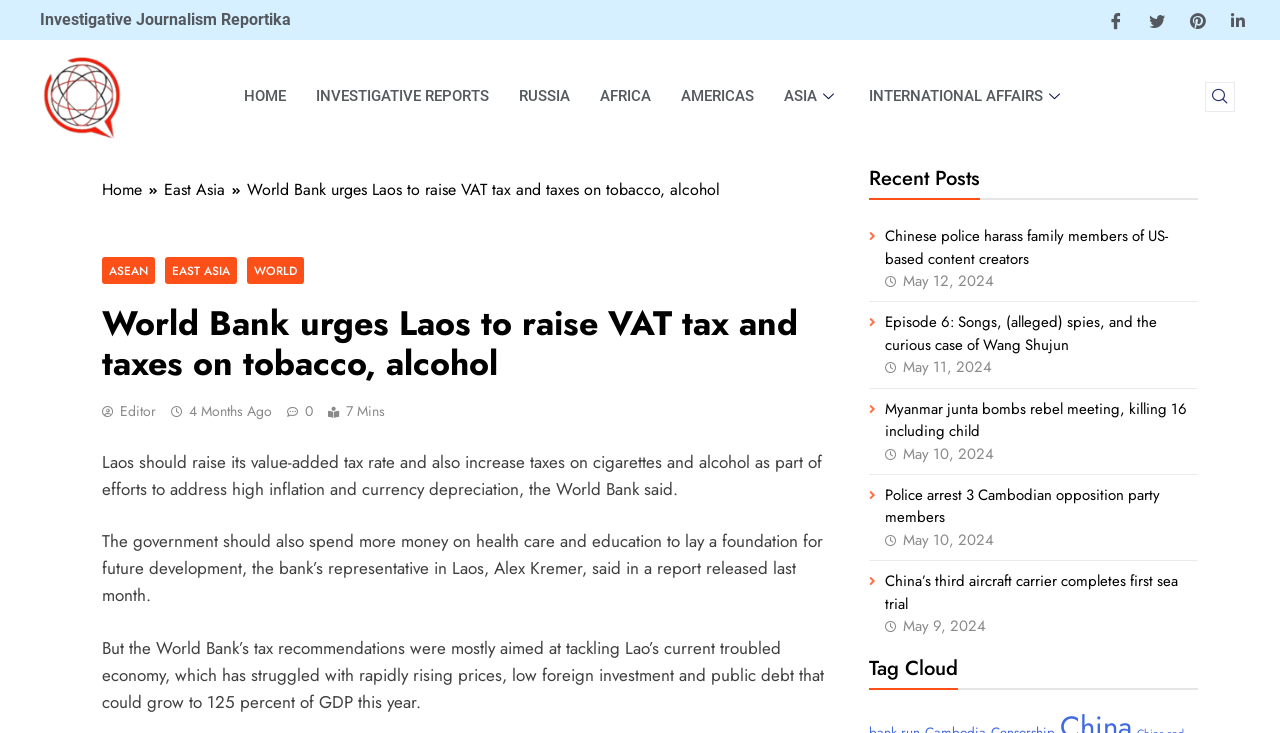Please locate the bounding box coordinates of the element that needs to be clicked to achieve the following instruction: "Read the article about Myanmar junta bombs rebel meeting". The coordinates should be four float numbers between 0 and 1, i.e., [left, top, right, bottom].

[0.692, 0.543, 0.928, 0.603]